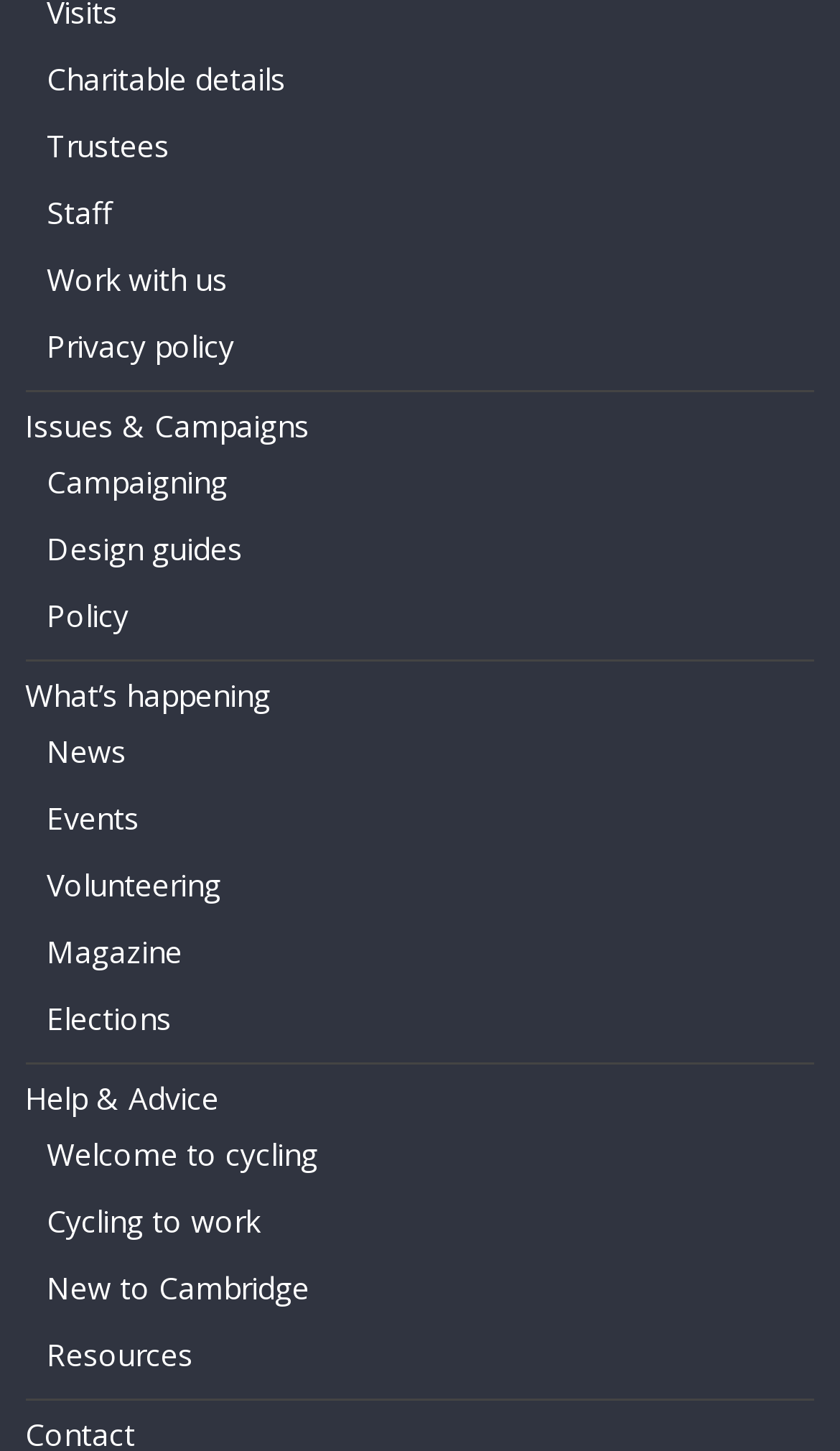Locate the bounding box coordinates of the element's region that should be clicked to carry out the following instruction: "Get help and advice". The coordinates need to be four float numbers between 0 and 1, i.e., [left, top, right, bottom].

[0.03, 0.743, 0.261, 0.771]